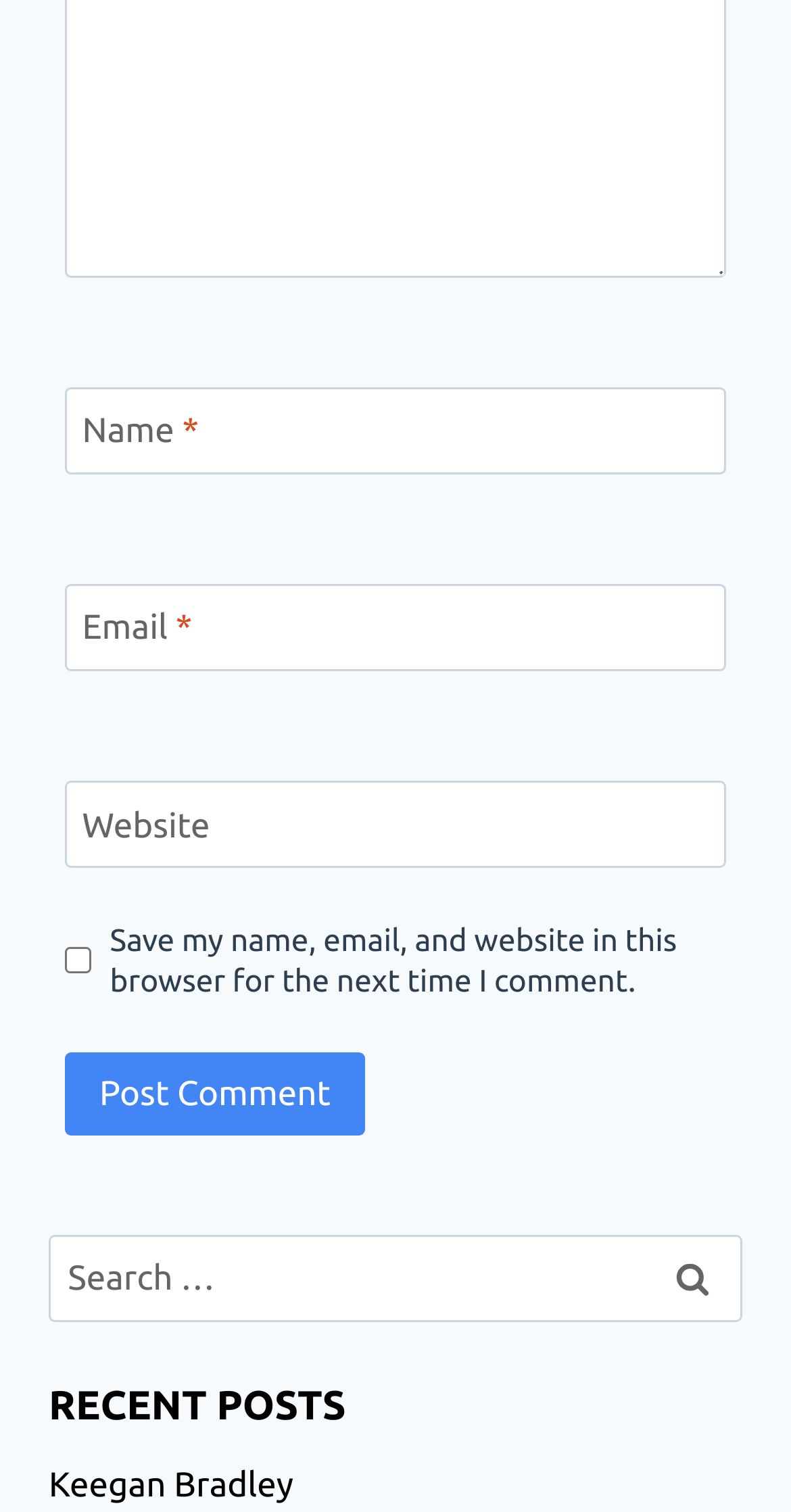Can you identify the bounding box coordinates of the clickable region needed to carry out this instruction: 'Visit the recent post of Keegan Bradley'? The coordinates should be four float numbers within the range of 0 to 1, stated as [left, top, right, bottom].

[0.062, 0.969, 0.371, 0.994]